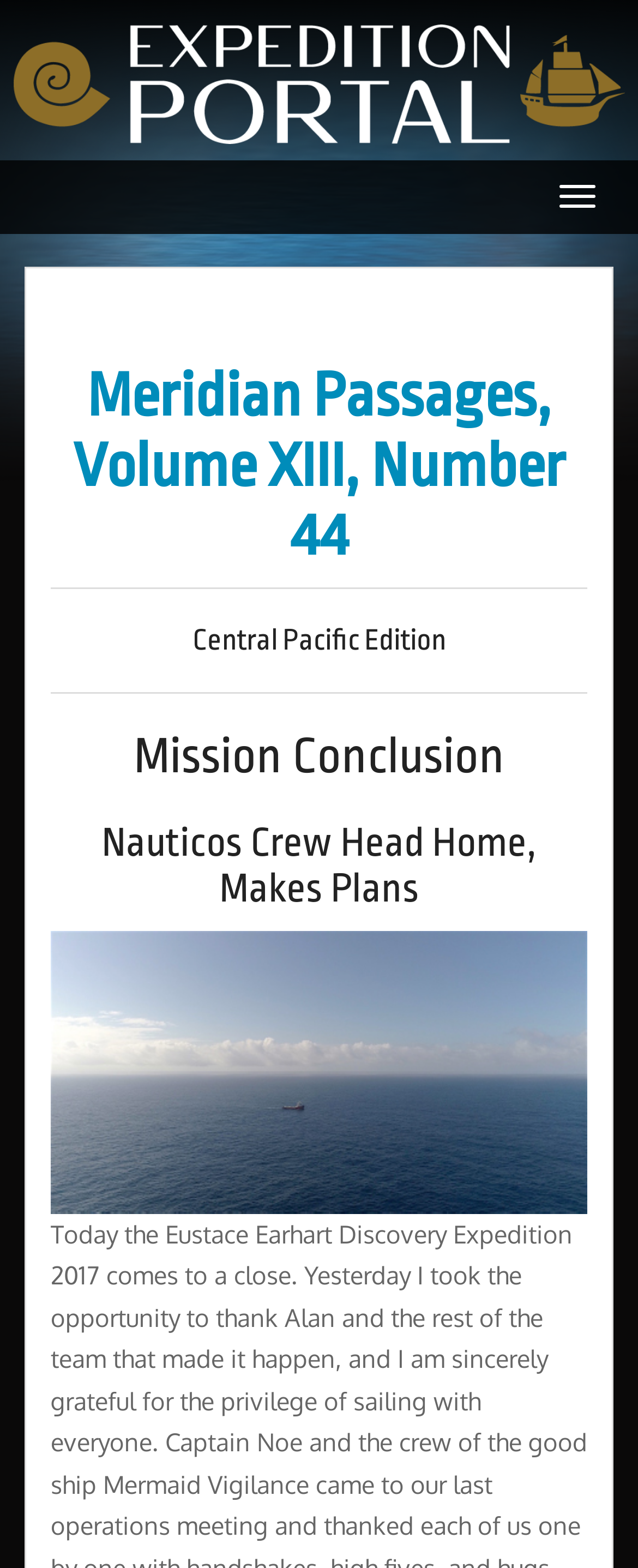Provide an in-depth caption for the contents of the webpage.

The webpage is titled "Meridian Passages, Volume XIII, Number 44 – Nauticos Expediton Portal". At the top, there is a logo image spanning almost the entire width of the page, with a link to "Nauticos Expediton Portal" positioned directly below it. 

To the right of the logo, a "Toggle navigation" button is located. Below the logo, there is a header section that takes up about a quarter of the page's height. Within this section, there are four headings arranged vertically. The first heading, "Meridian Passages, Volume XIII, Number 44", is a link. The subsequent headings are "Central Pacific Edition", "Mission Conclusion", and "Nauticos Crew Head Home, Makes Plans". 

A horizontal separator line is positioned between the second and third headings. Below the fourth heading, there is another link that spans about a quarter of the page's height.